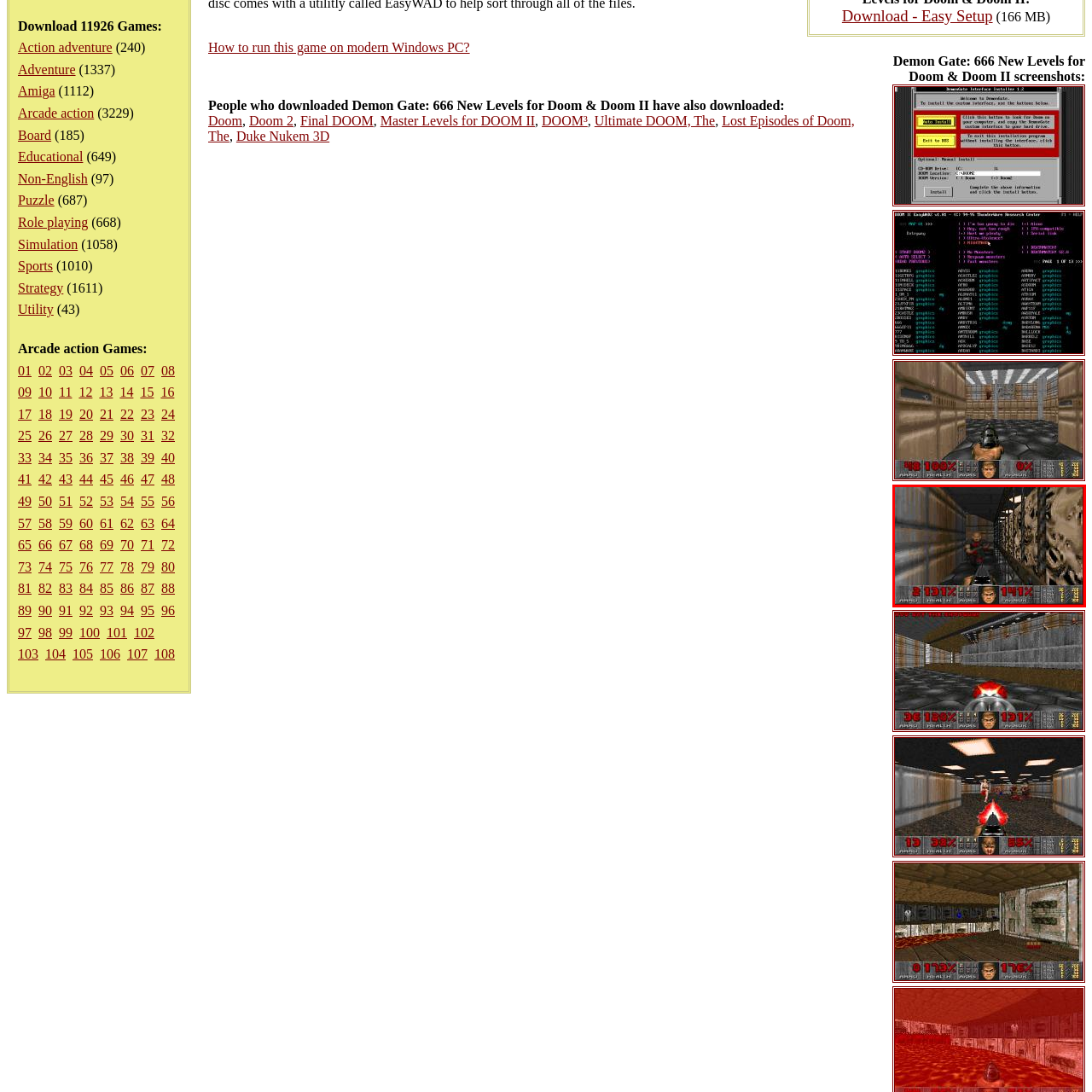Check the image highlighted by the red rectangle and provide a single word or phrase for the question:
What is emphasized by the character's face in the HUD?

the player's connection to the action